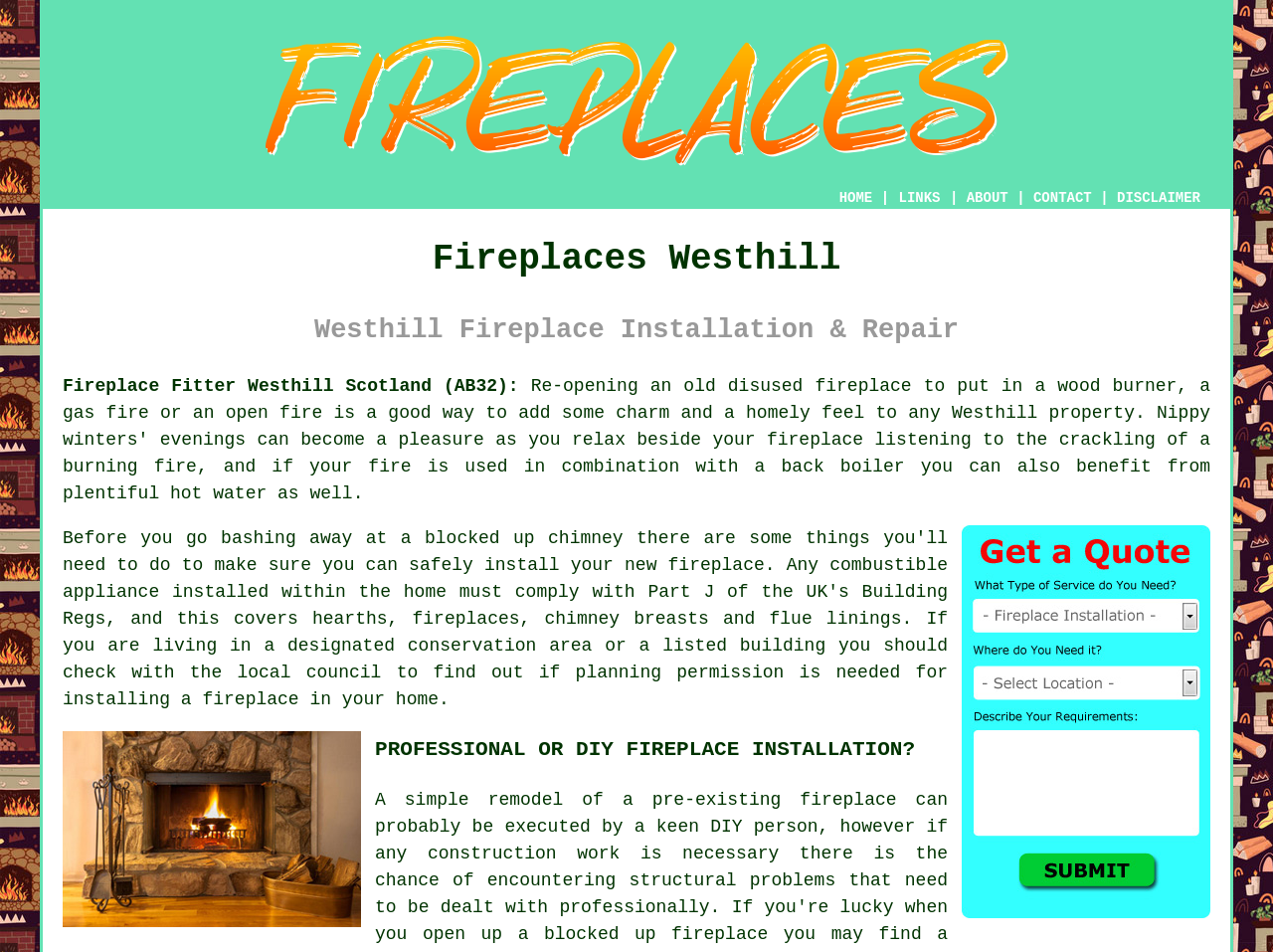Based on the image, please respond to the question with as much detail as possible:
Is there a contact page?

The presence of a link 'CONTACT' in the top navigation bar suggests that there is a contact page available on the website.